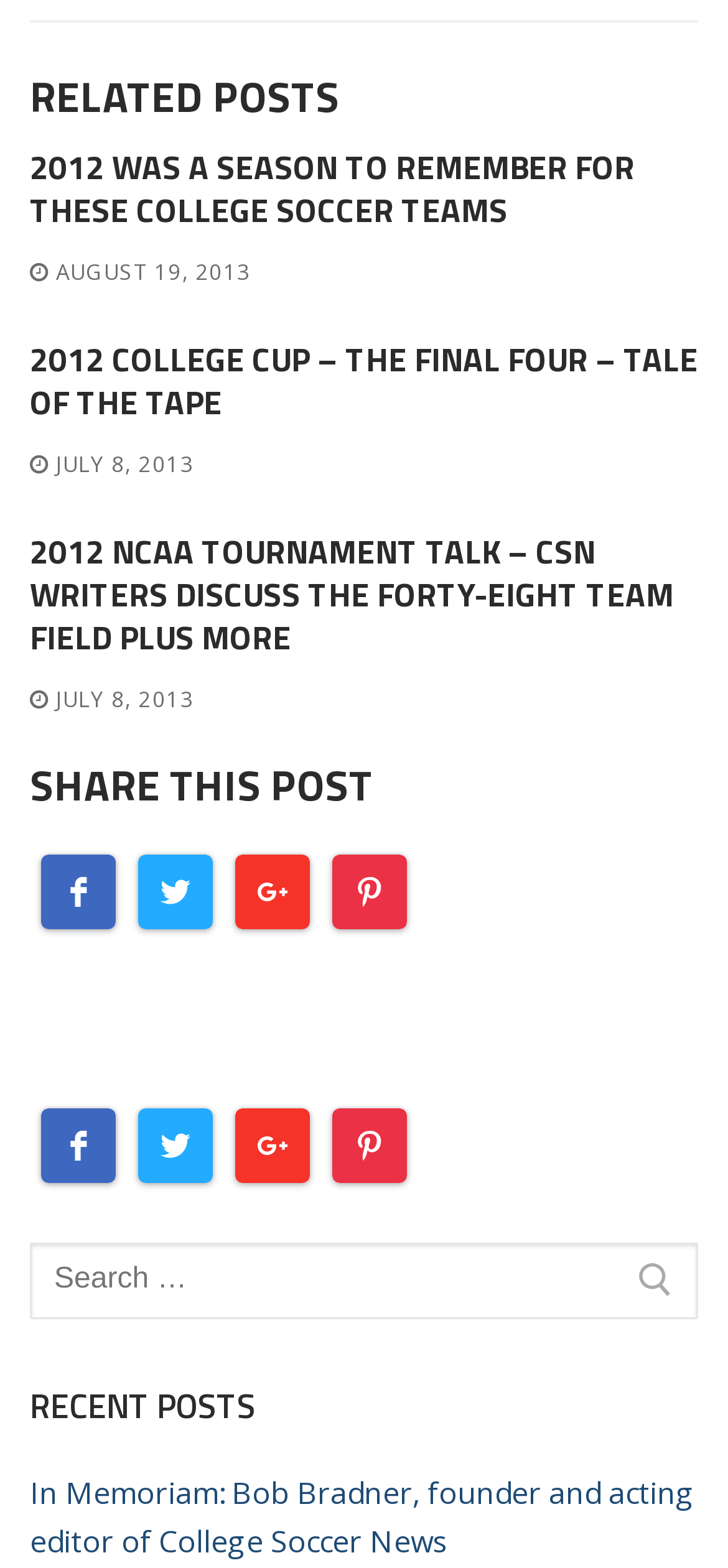Provide a brief response in the form of a single word or phrase:
What is the title of the last section on the webpage?

RECENT POSTS